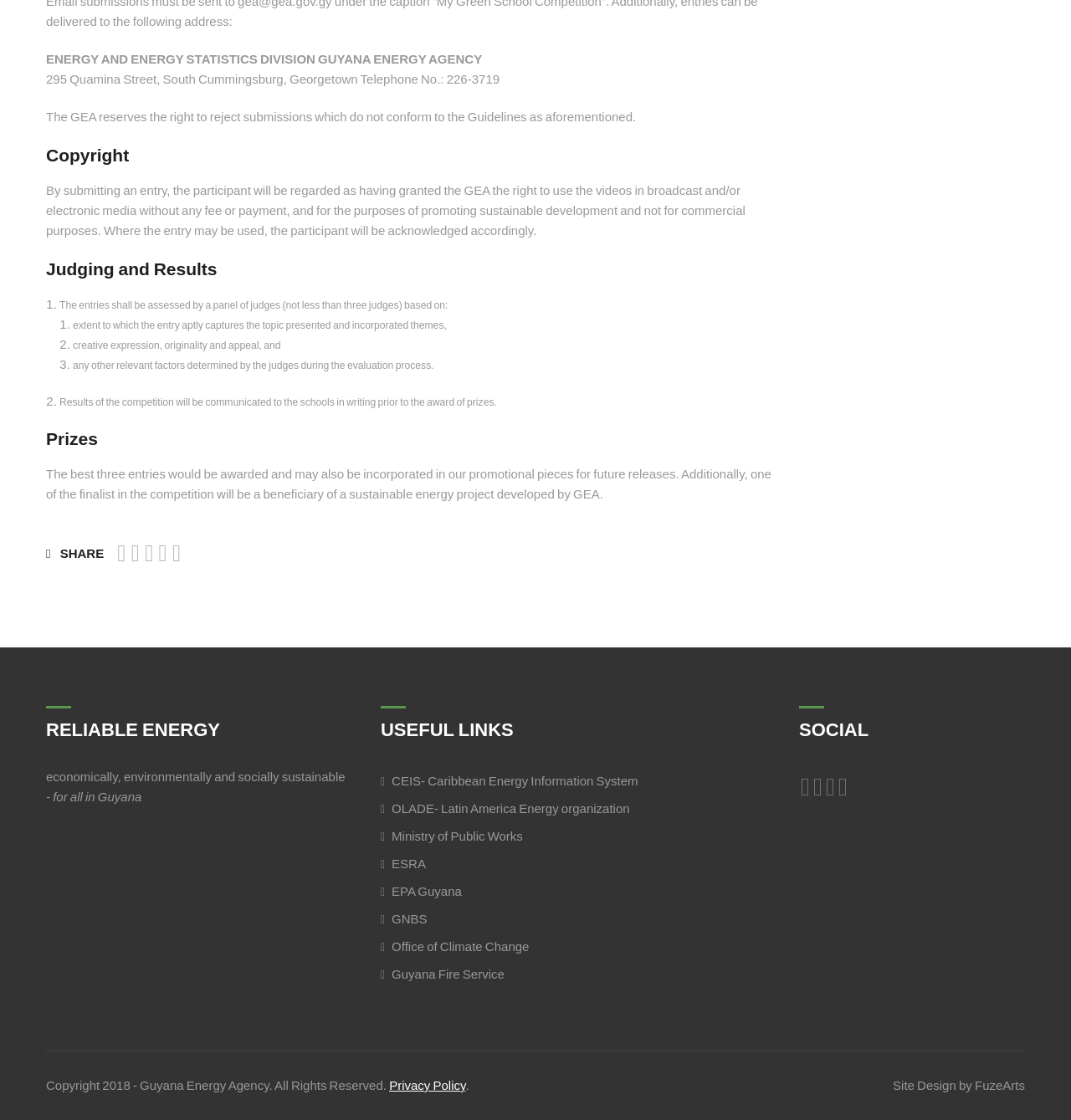What is the name of the agency?
Identify the answer in the screenshot and reply with a single word or phrase.

Guyana Energy Agency